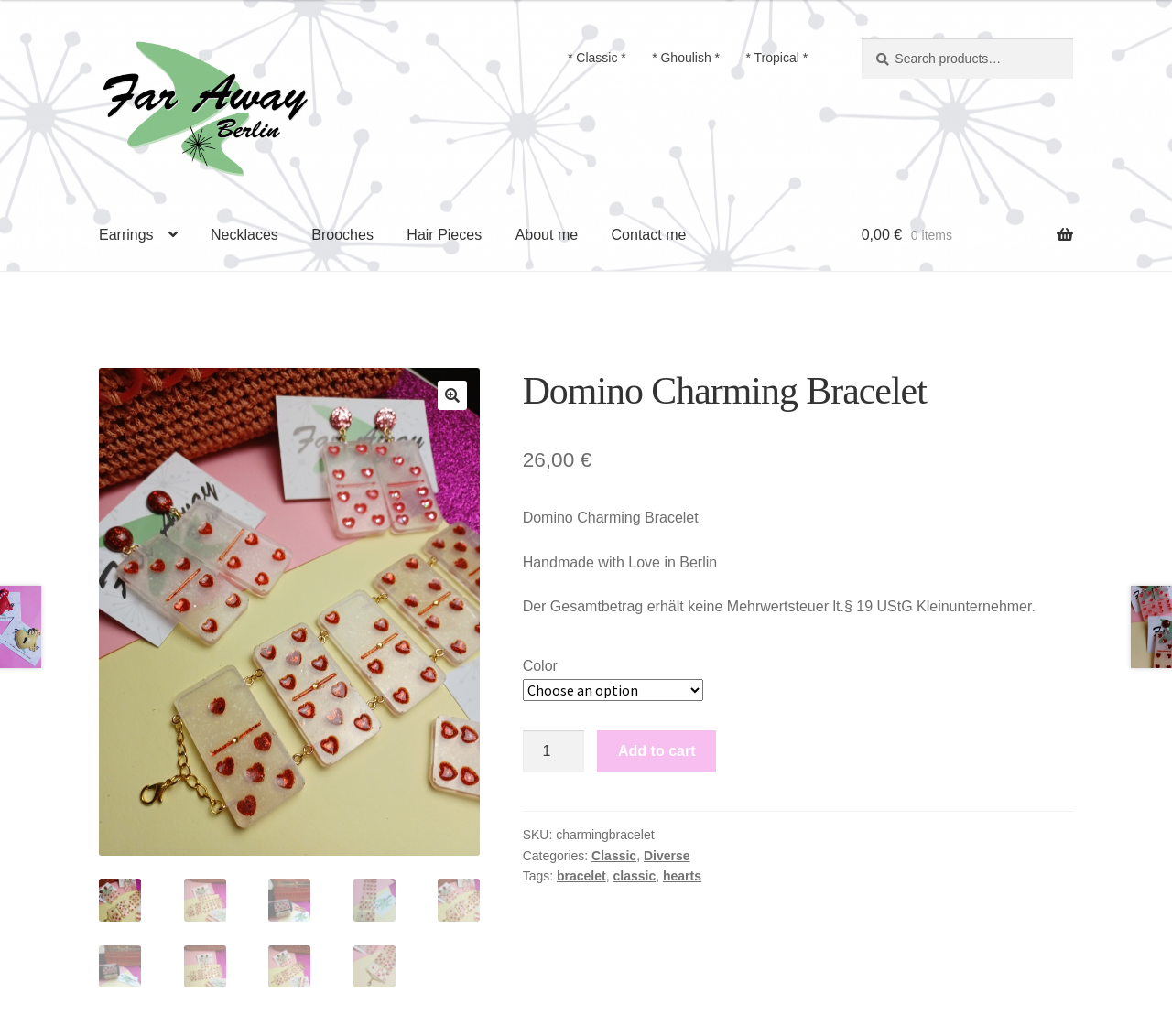Could you determine the bounding box coordinates of the clickable element to complete the instruction: "Search for products"? Provide the coordinates as four float numbers between 0 and 1, i.e., [left, top, right, bottom].

[0.735, 0.037, 0.916, 0.076]